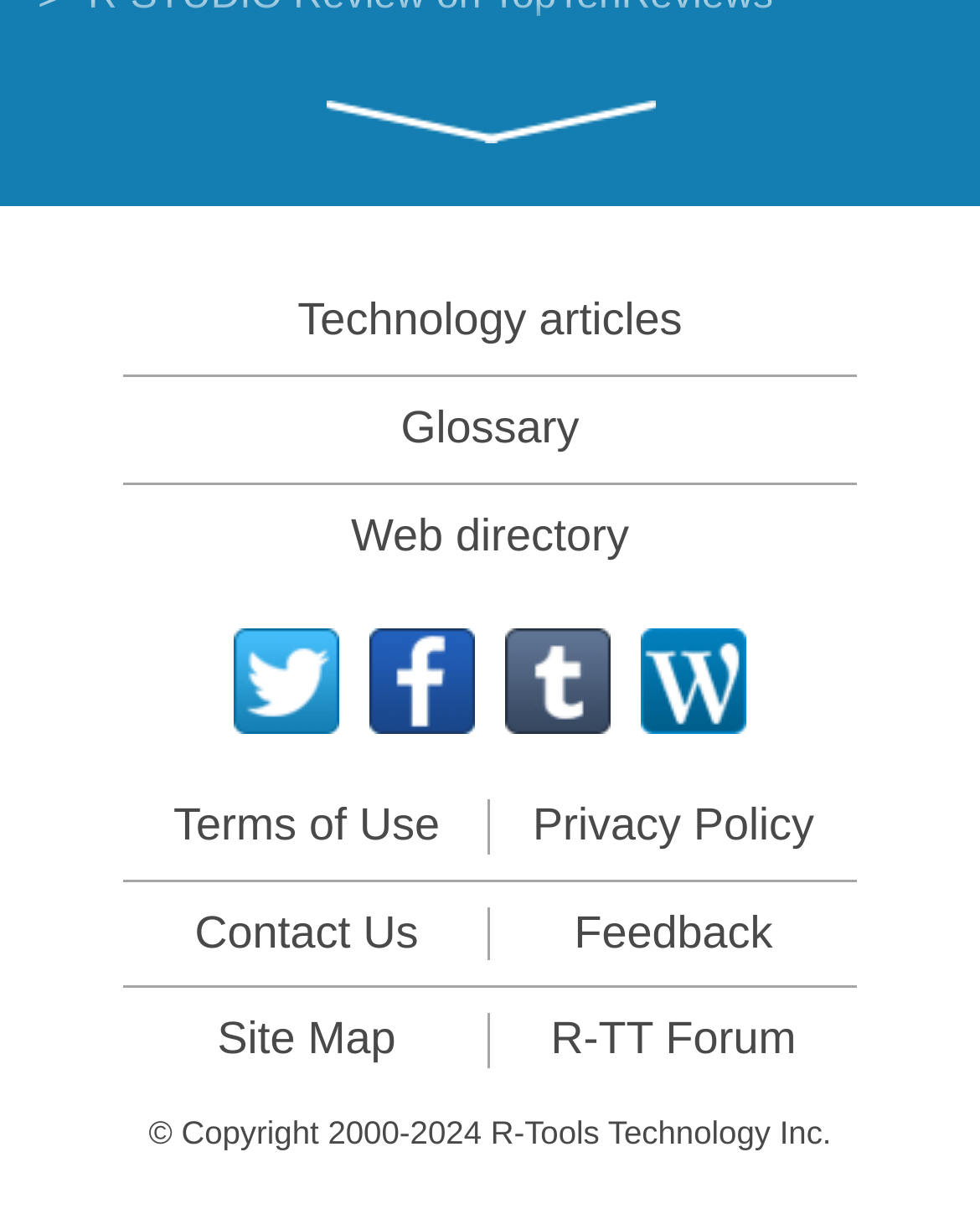Use the details in the image to answer the question thoroughly: 
What social media platforms are linked on the webpage?

The webpage contains links to four social media platforms: Twitter, Facebook, Tumblr, and Wordpress, which are commonly used for sharing content and connecting with others online.